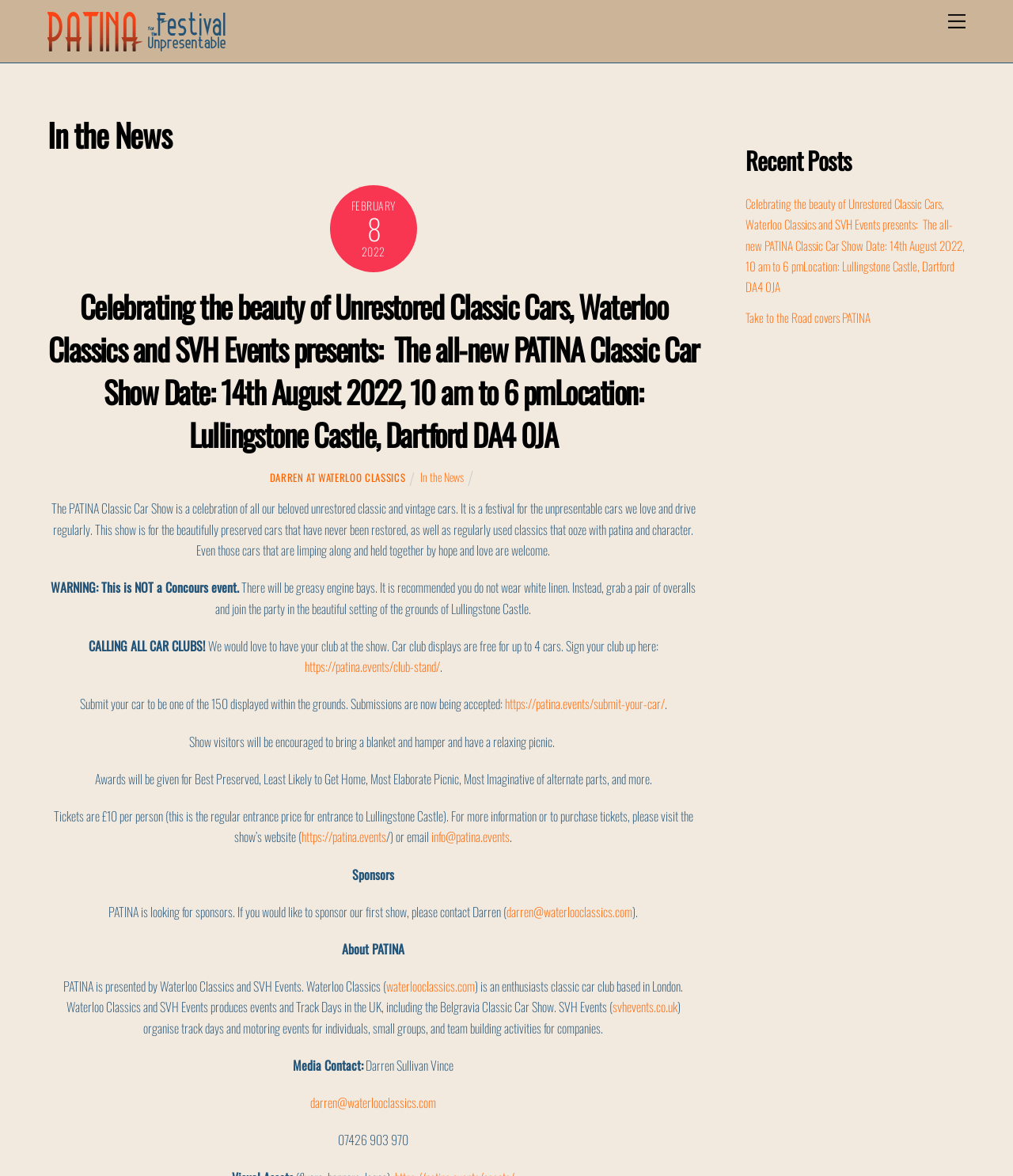Identify the bounding box of the UI component described as: "In the News".

[0.415, 0.398, 0.458, 0.412]